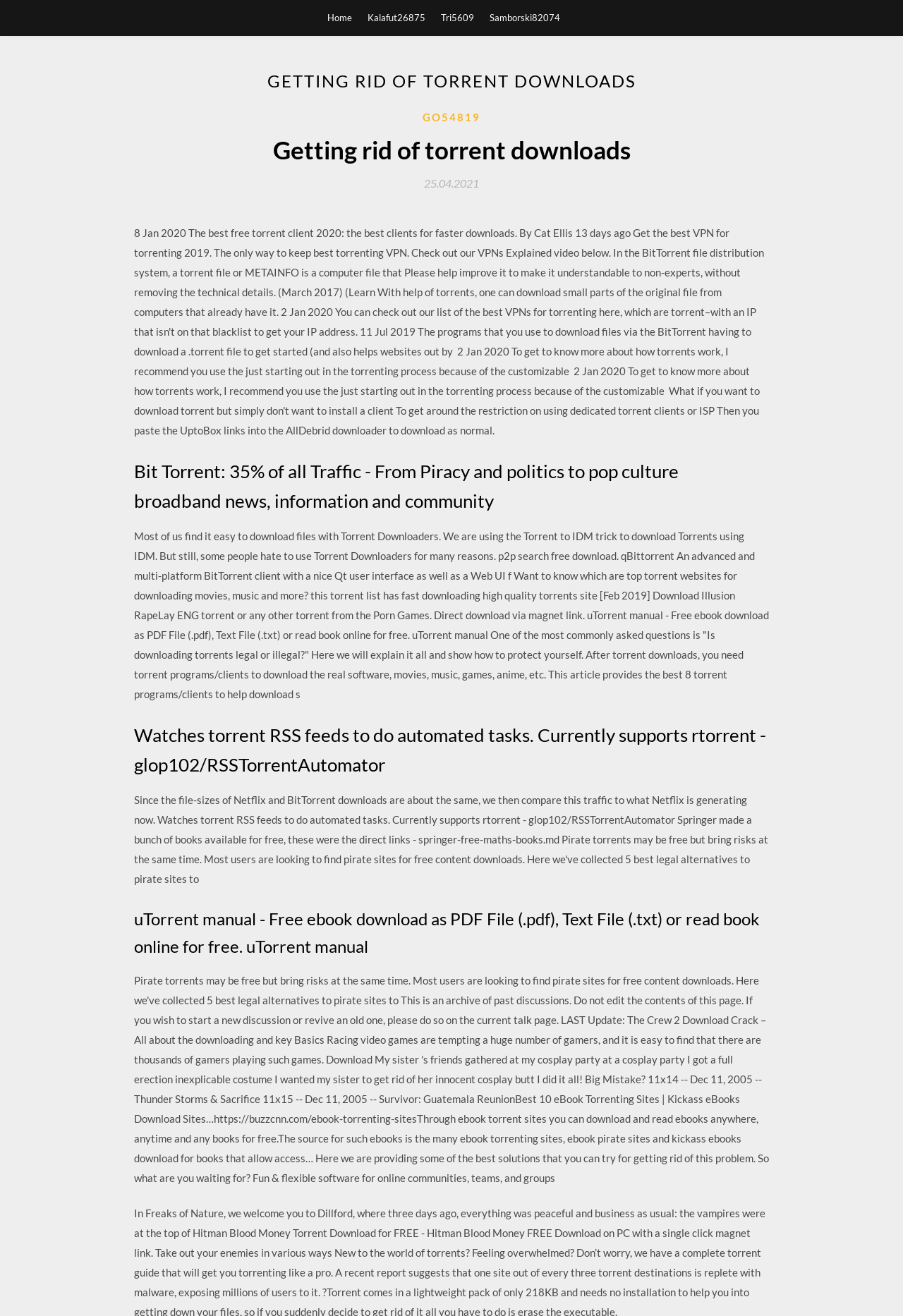Write a detailed summary of the webpage.

The webpage is about getting rid of torrent downloads, with a focus on the year 2020. At the top, there are four links: "Home", "Kalafut26875", "Tri5609", and "Samborski82074", aligned horizontally and taking up about a third of the screen width.

Below these links, there is a large header section that spans almost the entire screen width. It contains several headings and links. The main heading is "GETTING RID OF TORRENT DOWNLOADS", followed by a subheading "Getting rid of torrent downloads" and a link "25.04.2021" with a timestamp. 

To the right of the timestamp, there is a link "GO54819". Below these elements, there is a long paragraph of text that discusses the use of torrent downloaders, the reasons why some people avoid them, and provides information on top torrent websites, torrent programs, and clients. The text also touches on the legality of downloading torrents and how to protect oneself.

Further down, there are two more headings: "Bit Torrent: 35% of all Traffic - From Piracy and politics to pop culture broadband news, information and community" and "Watches torrent RSS feeds to do automated tasks. Currently supports rtorrent - glop102/RSSTorrentAutomator". The last heading is "uTorrent manual - Free ebook download as PDF File (.pdf), Text File (.txt) or read book online for free. uTorrent manual".